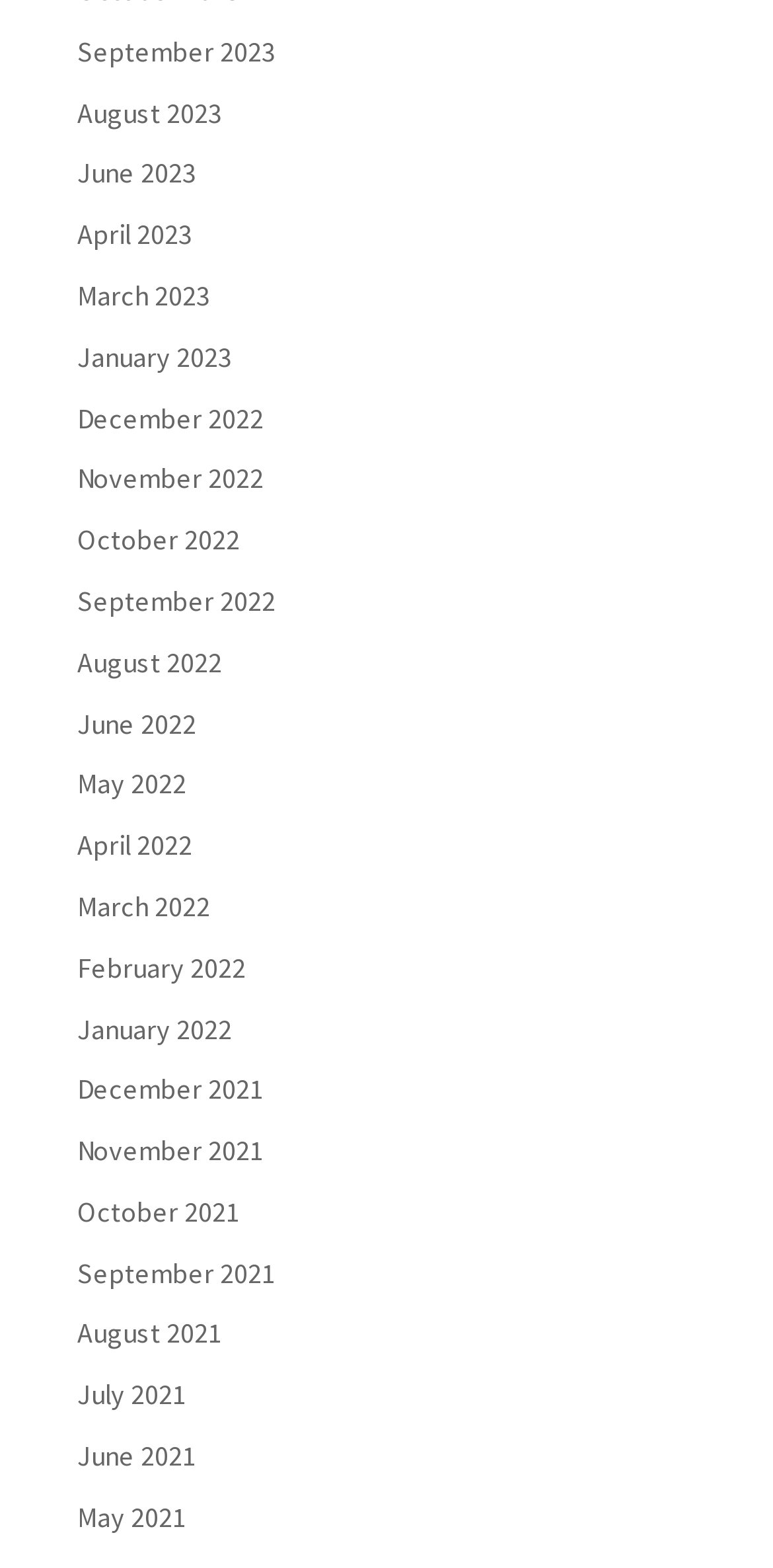Determine the bounding box coordinates for the area that needs to be clicked to fulfill this task: "view September 2023". The coordinates must be given as four float numbers between 0 and 1, i.e., [left, top, right, bottom].

[0.1, 0.021, 0.356, 0.044]